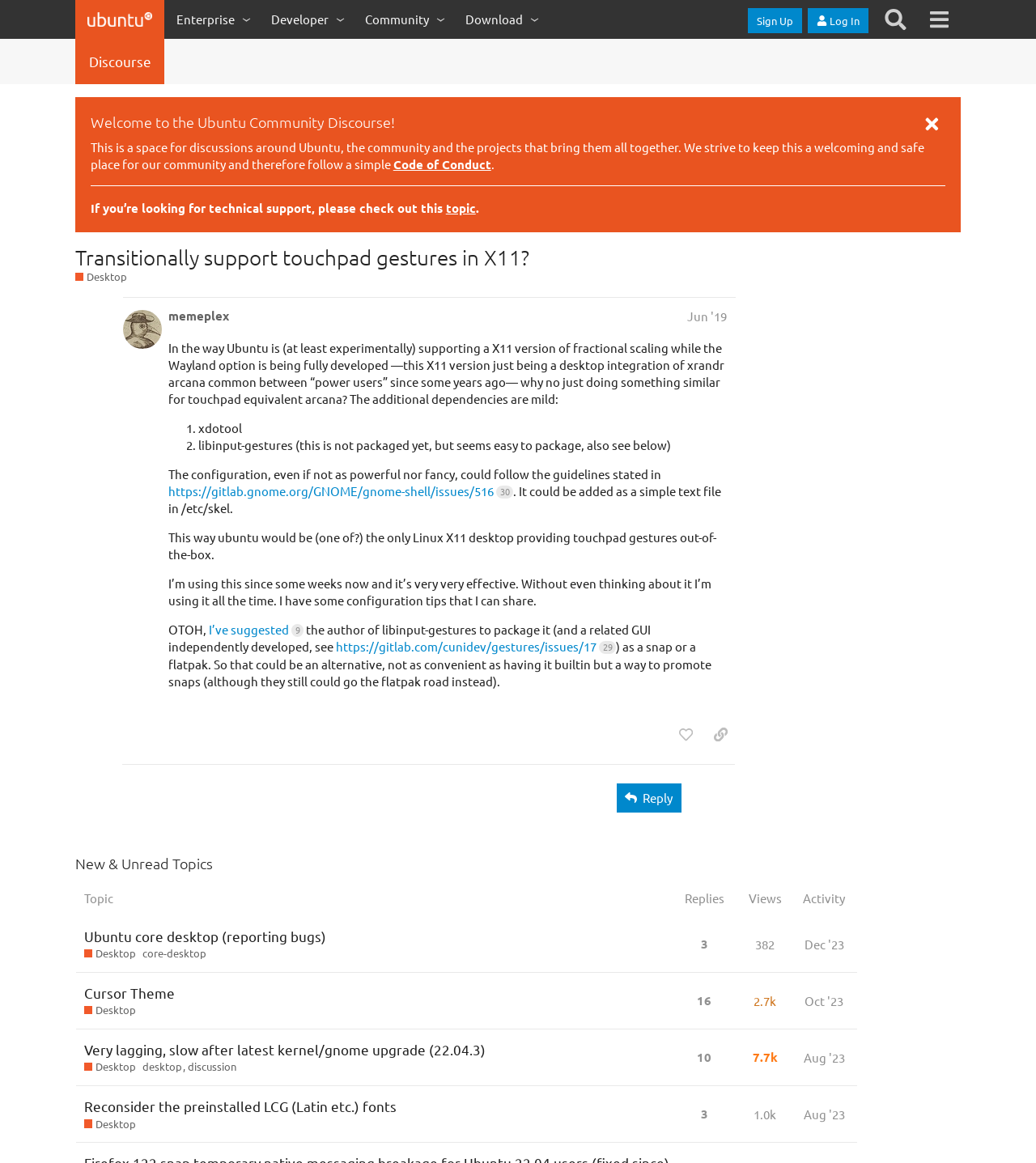Select the bounding box coordinates of the element I need to click to carry out the following instruction: "View the 'Project' page".

None